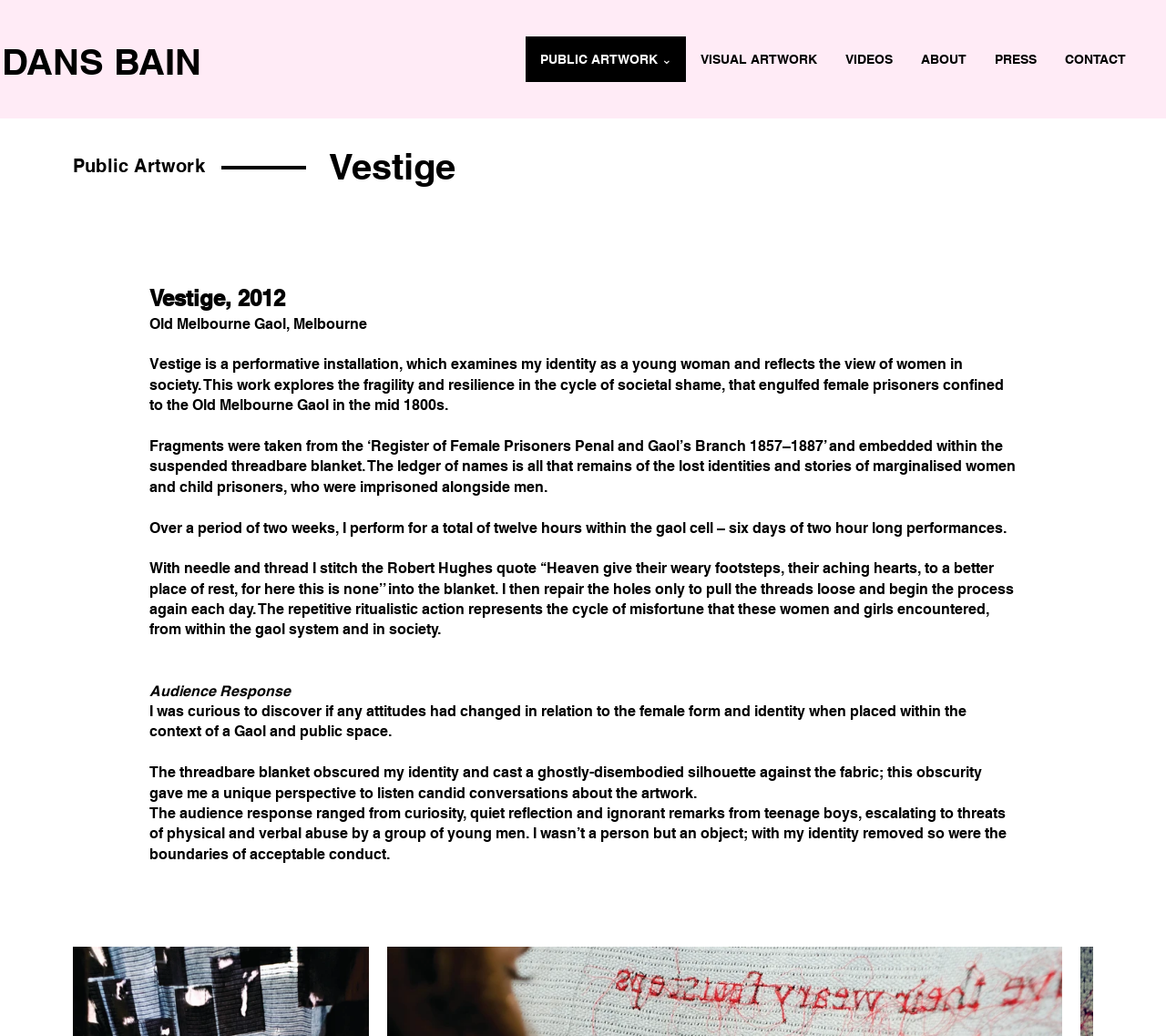How many hours did the artist perform in total?
Refer to the image and answer the question using a single word or phrase.

Twelve hours